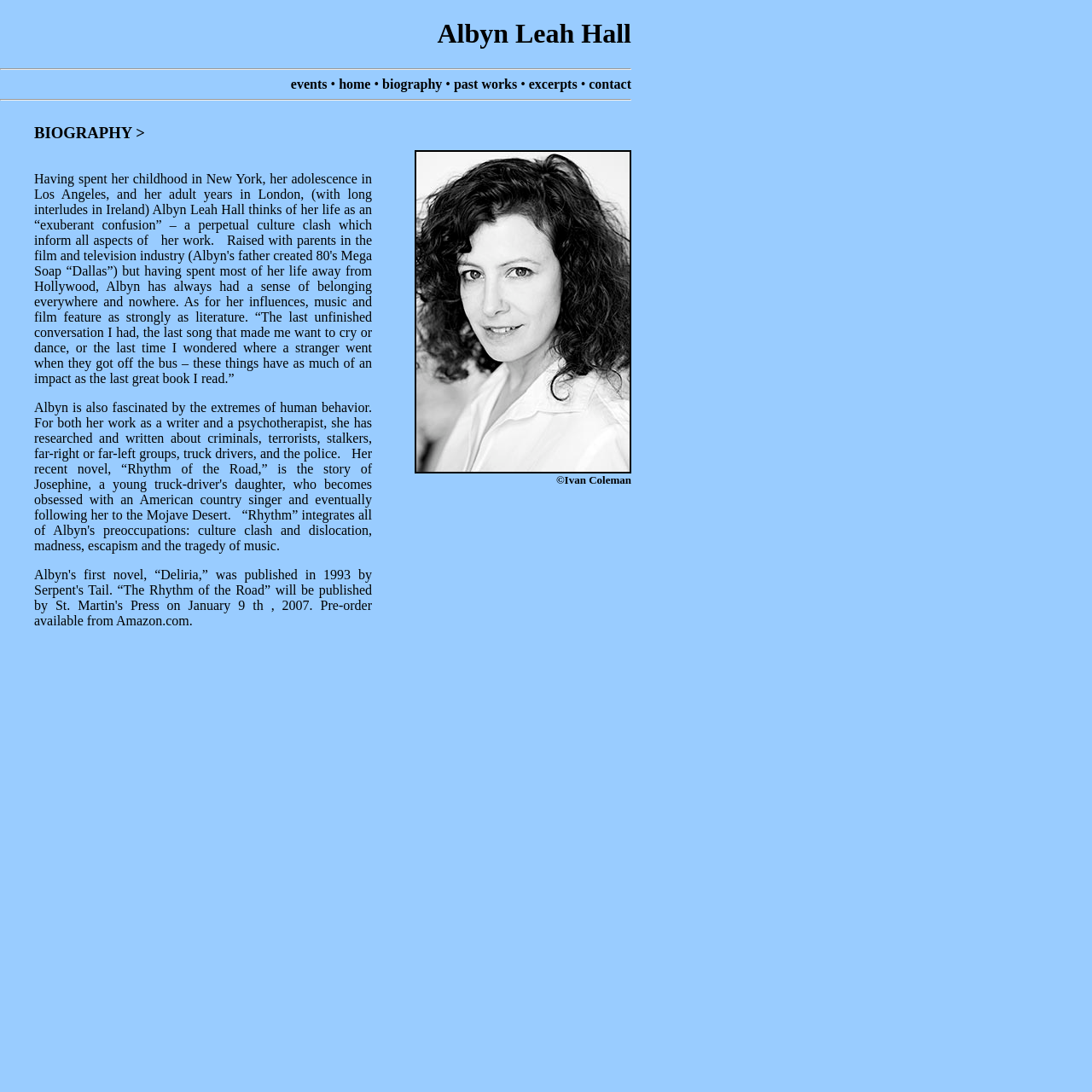Give the bounding box coordinates for this UI element: "biography". The coordinates should be four float numbers between 0 and 1, arranged as [left, top, right, bottom].

[0.35, 0.07, 0.405, 0.083]